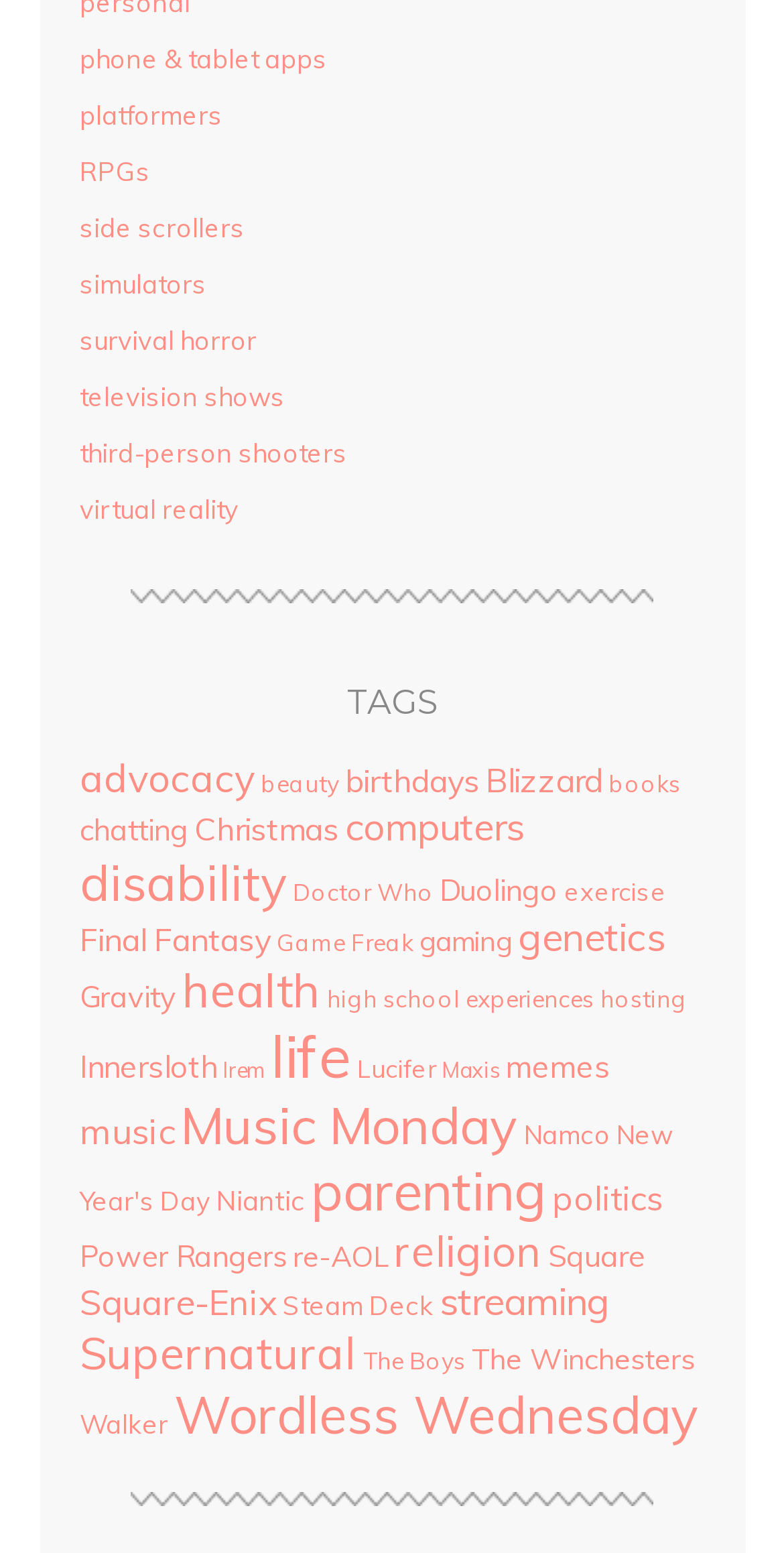Consider the image and give a detailed and elaborate answer to the question: 
Is there a category related to music on this webpage?

I found a link element with the text 'music (23 items)' which indicates that there is a category related to music on this webpage.